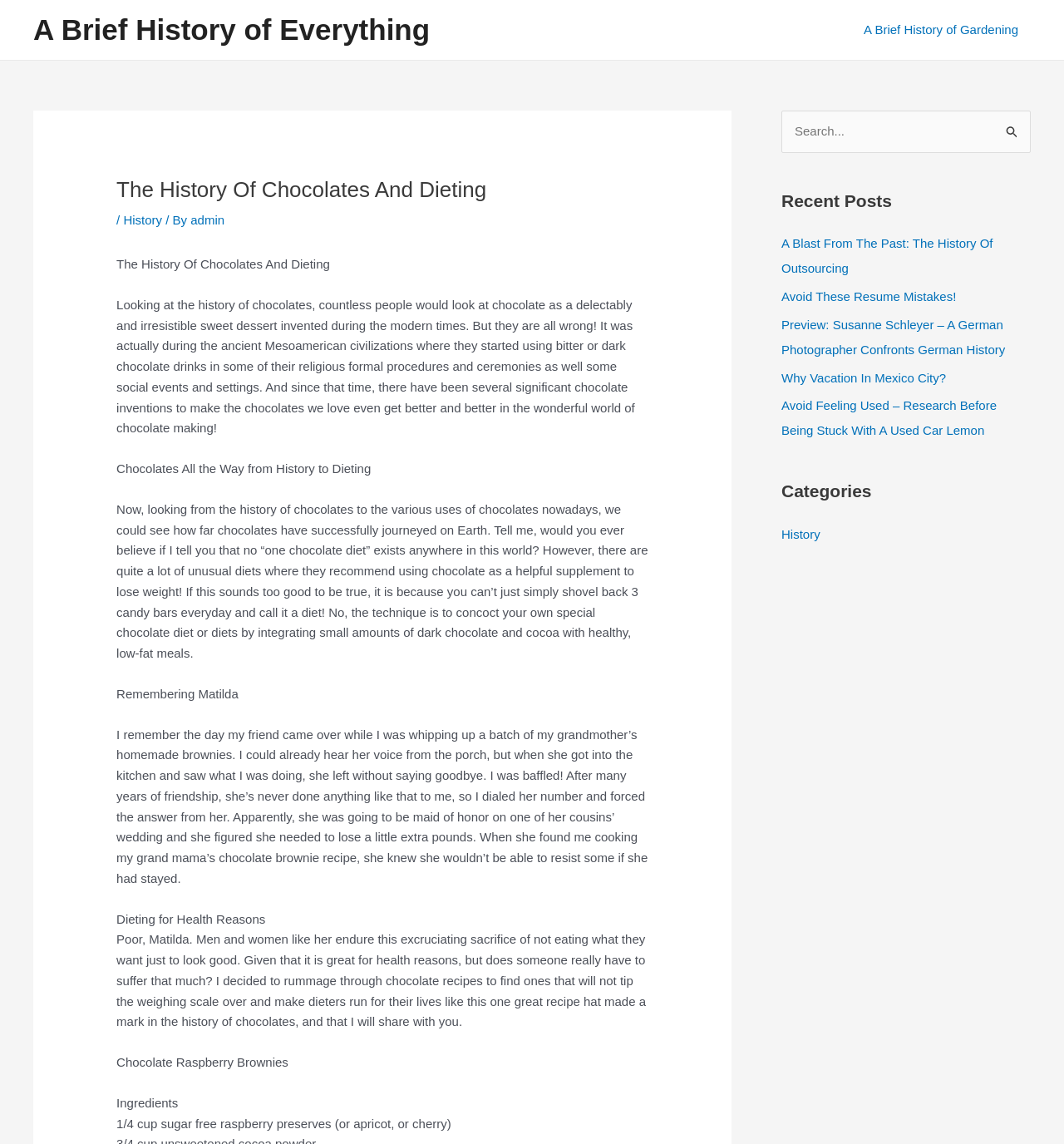Based on the element description, predict the bounding box coordinates (top-left x, top-left y, bottom-right x, bottom-right y) for the UI element in the screenshot: History

[0.116, 0.186, 0.152, 0.199]